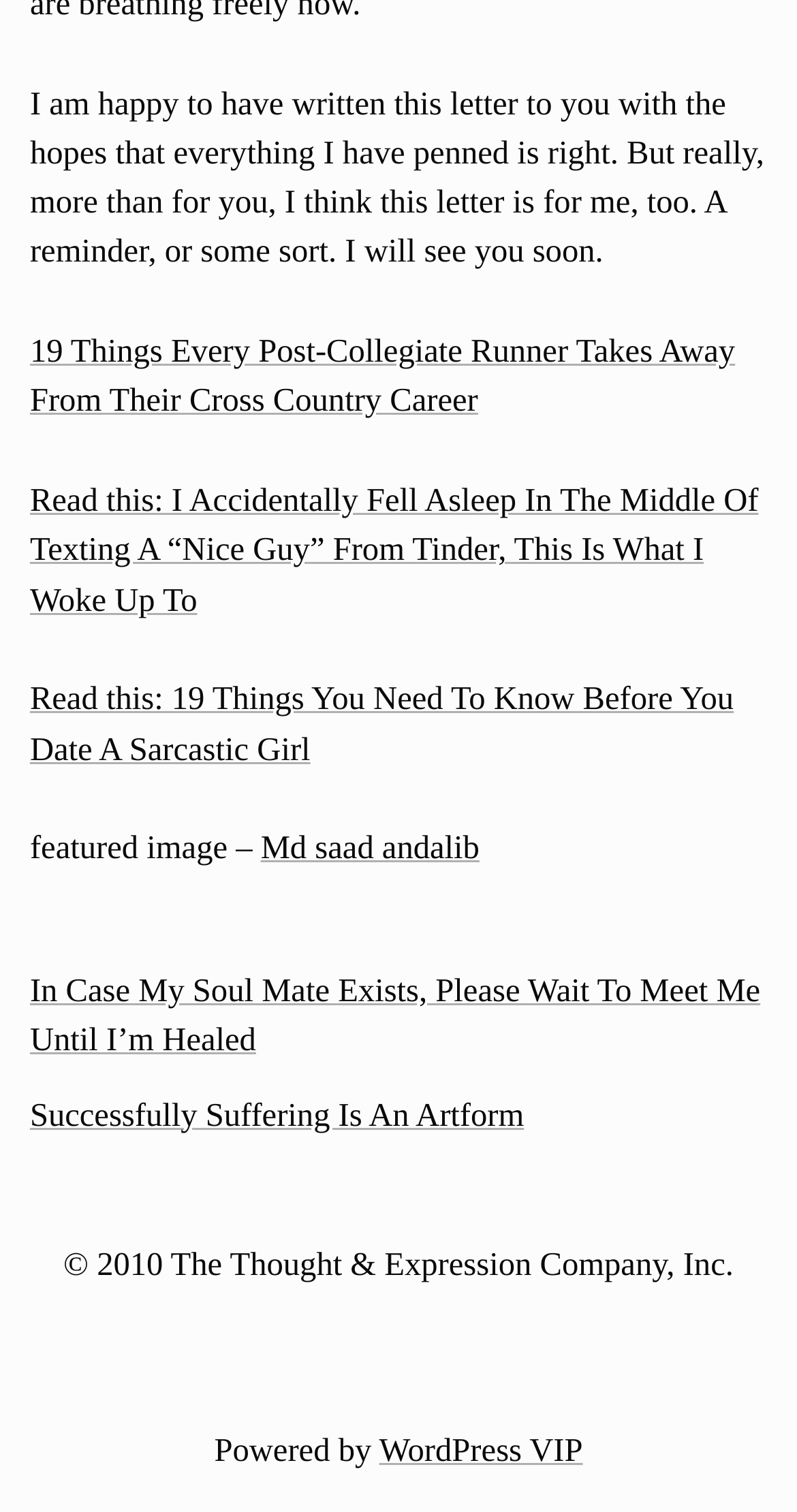Using the provided element description, identify the bounding box coordinates as (top-left x, top-left y, bottom-right x, bottom-right y). Ensure all values are between 0 and 1. Description: Successfully Suffering Is An Artform

[0.038, 0.725, 0.658, 0.749]